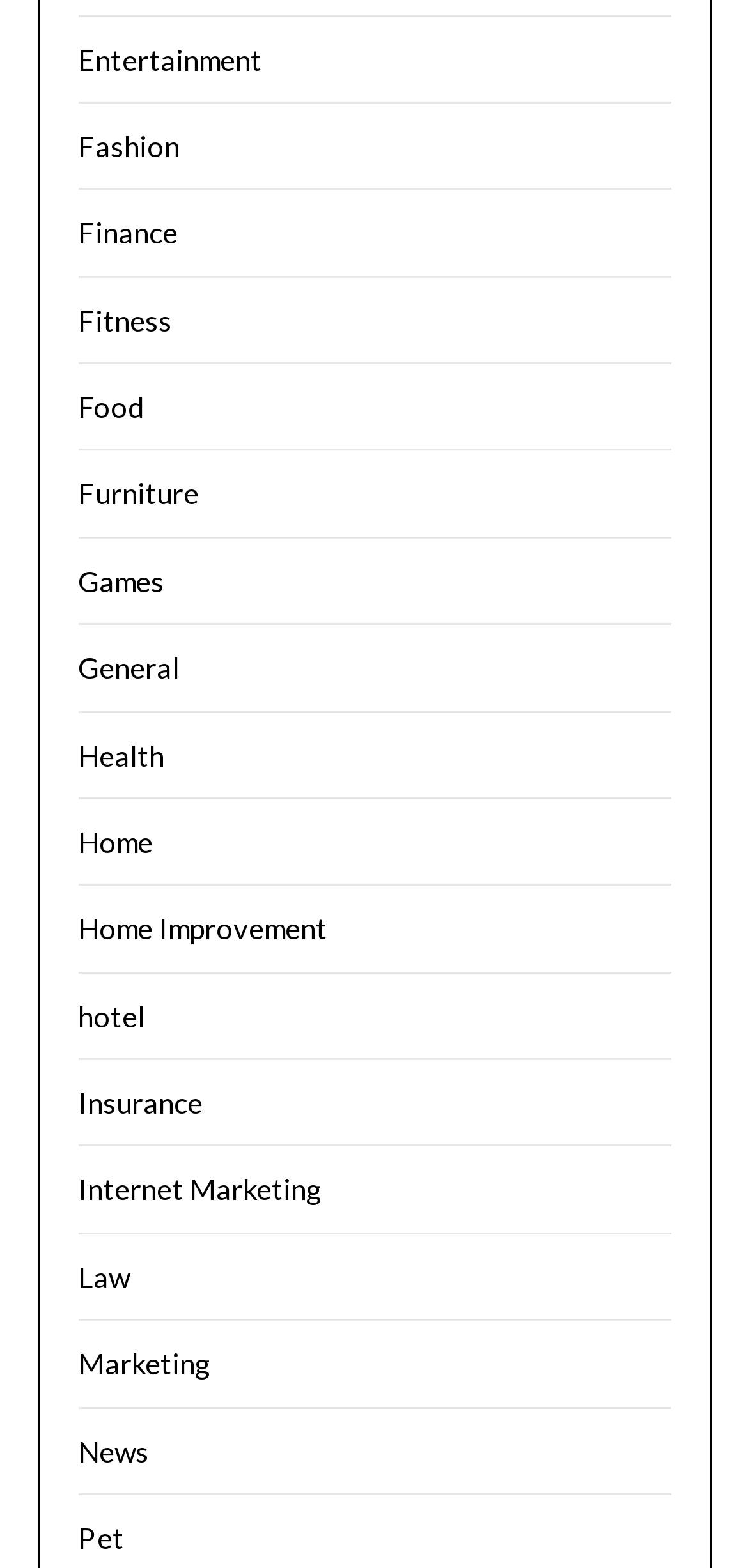Determine the bounding box coordinates of the section to be clicked to follow the instruction: "View Health". The coordinates should be given as four float numbers between 0 and 1, formatted as [left, top, right, bottom].

[0.104, 0.47, 0.219, 0.492]